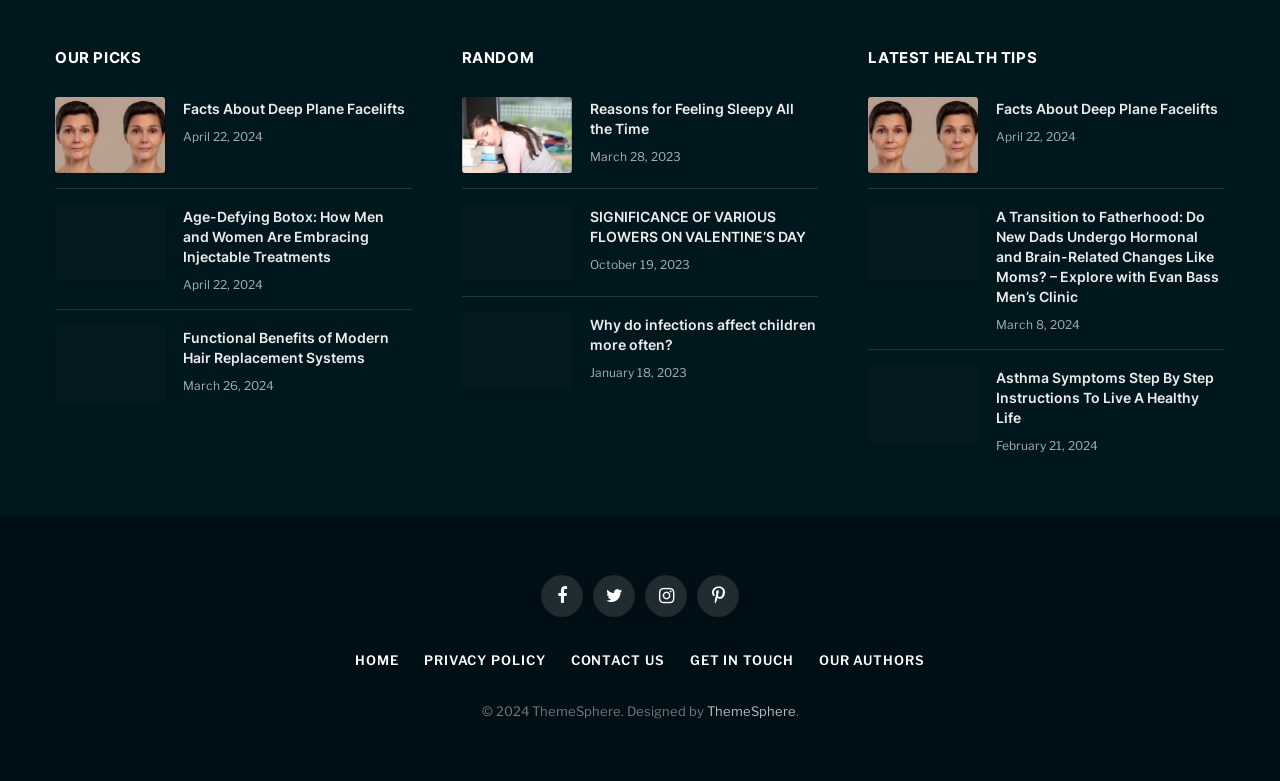From the image, can you give a detailed response to the question below:
How many links are in the footer section?

I looked at the footer section and counted the number of links, which are 'HOME', 'PRIVACY POLICY', 'CONTACT US', 'GET IN TOUCH', and 'OUR AUTHORS'.